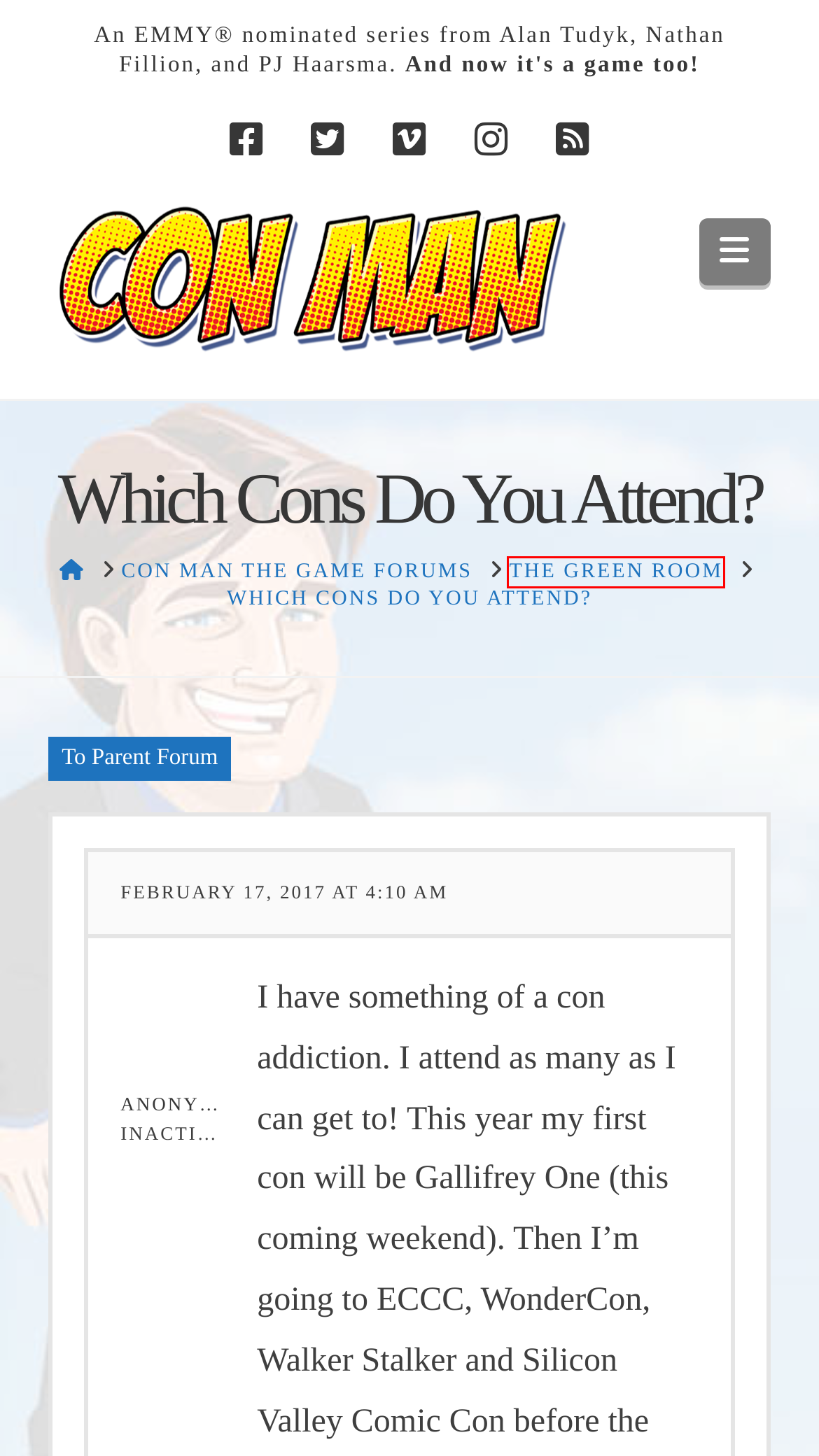You are looking at a screenshot of a webpage with a red bounding box around an element. Determine the best matching webpage description for the new webpage resulting from clicking the element in the red bounding box. Here are the descriptions:
A. Press - Con Man
B. New Game Forums! - Con Man
C. Updates, Saves, and the Future - Con Man
D. The Green Room - Con Man
E. Season 2 - Con Man
F. Season 1 - Con Man
G. Con Man - A Show, A Game and a Comic Book. - Con Man
H. Comic Book - Con Man

D